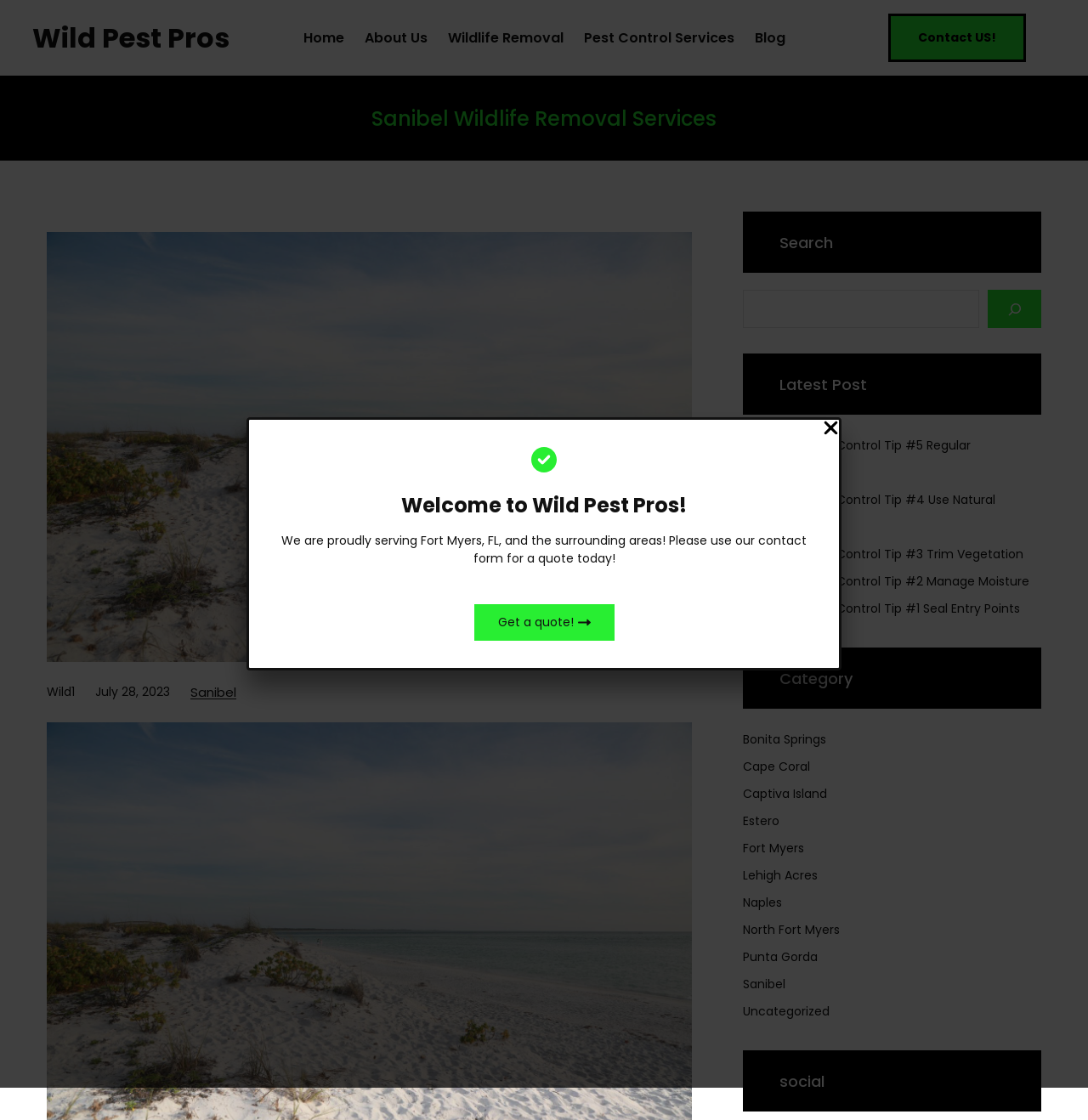Identify the bounding box coordinates of the element that should be clicked to fulfill this task: "Contact US!". The coordinates should be provided as four float numbers between 0 and 1, i.e., [left, top, right, bottom].

[0.816, 0.012, 0.943, 0.055]